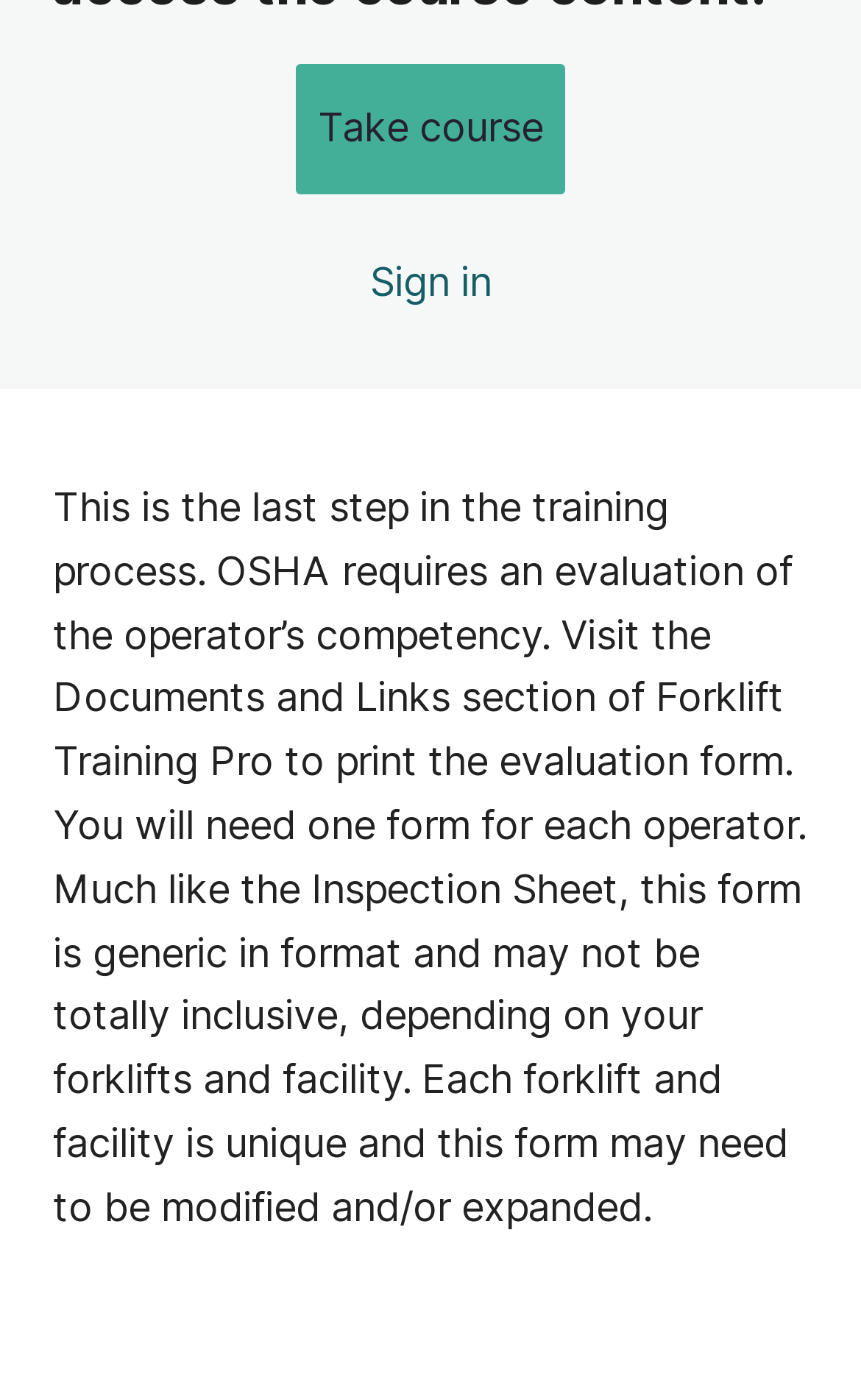Please find the bounding box coordinates in the format (top-left x, top-left y, bottom-right x, bottom-right y) for the given element description. Ensure the coordinates are floating point numbers between 0 and 1. Description: Practical Training

[0.062, 0.219, 0.938, 0.246]